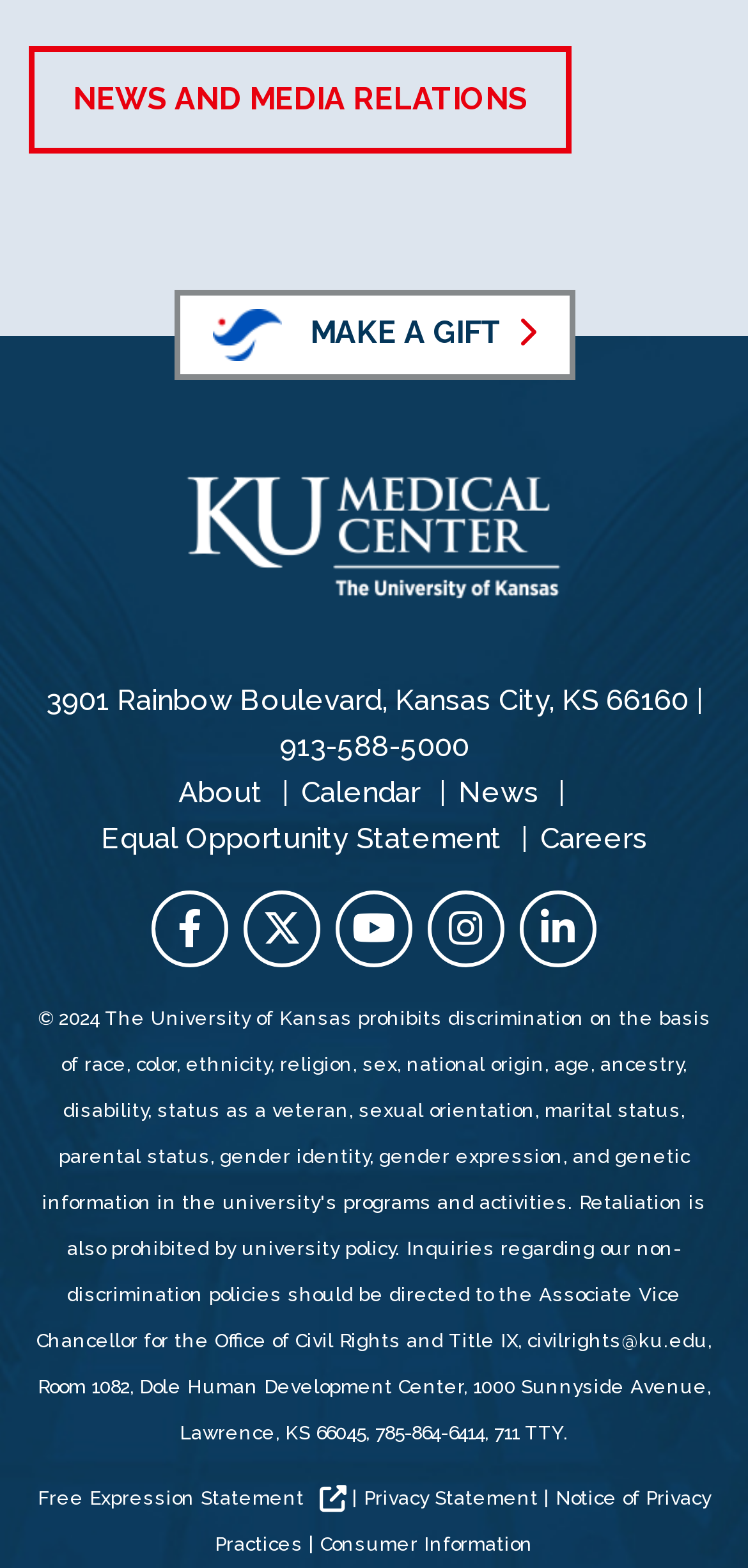Identify the bounding box coordinates for the UI element described by the following text: "Twitter opens in new tab". Provide the coordinates as four float numbers between 0 and 1, in the format [left, top, right, bottom].

[0.326, 0.568, 0.428, 0.617]